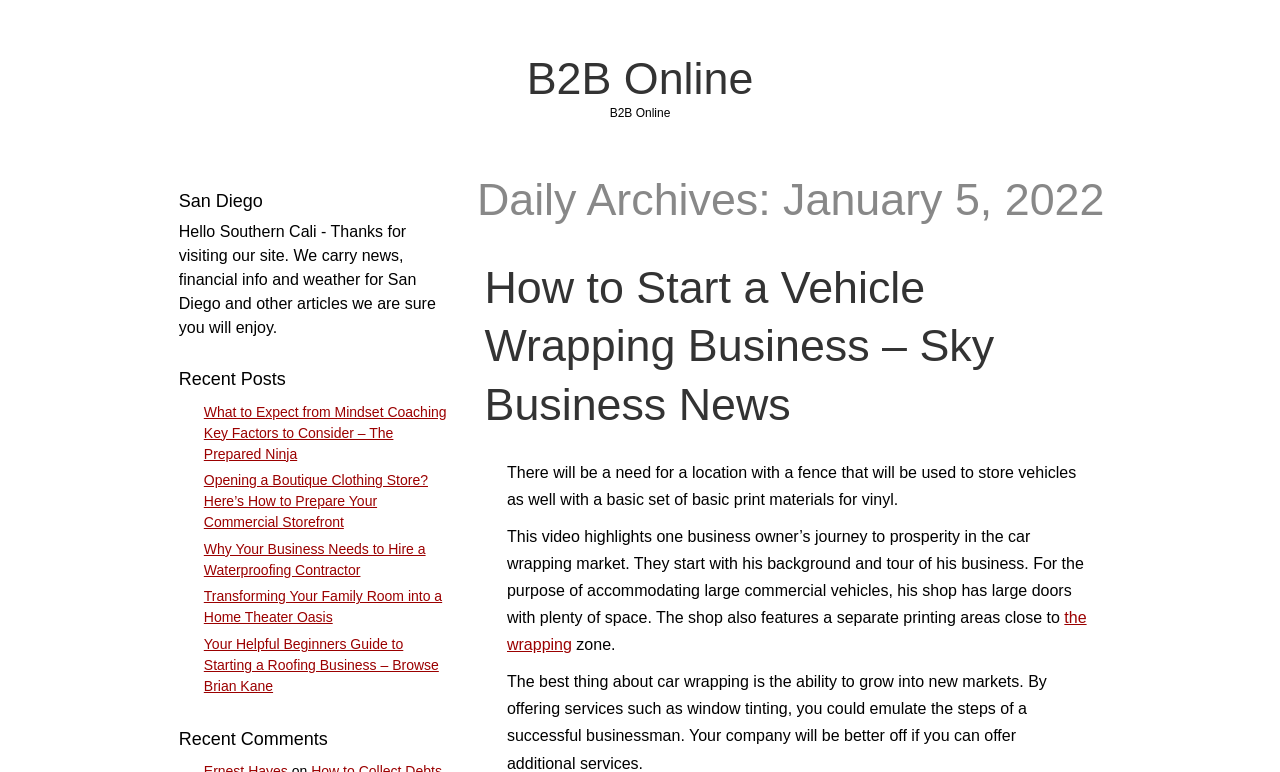What is the location mentioned in the article?
Please respond to the question with a detailed and informative answer.

The location mentioned in the article is San Diego, which is mentioned in the heading 'San Diego' and the subsequent text, which welcomes visitors from Southern California.